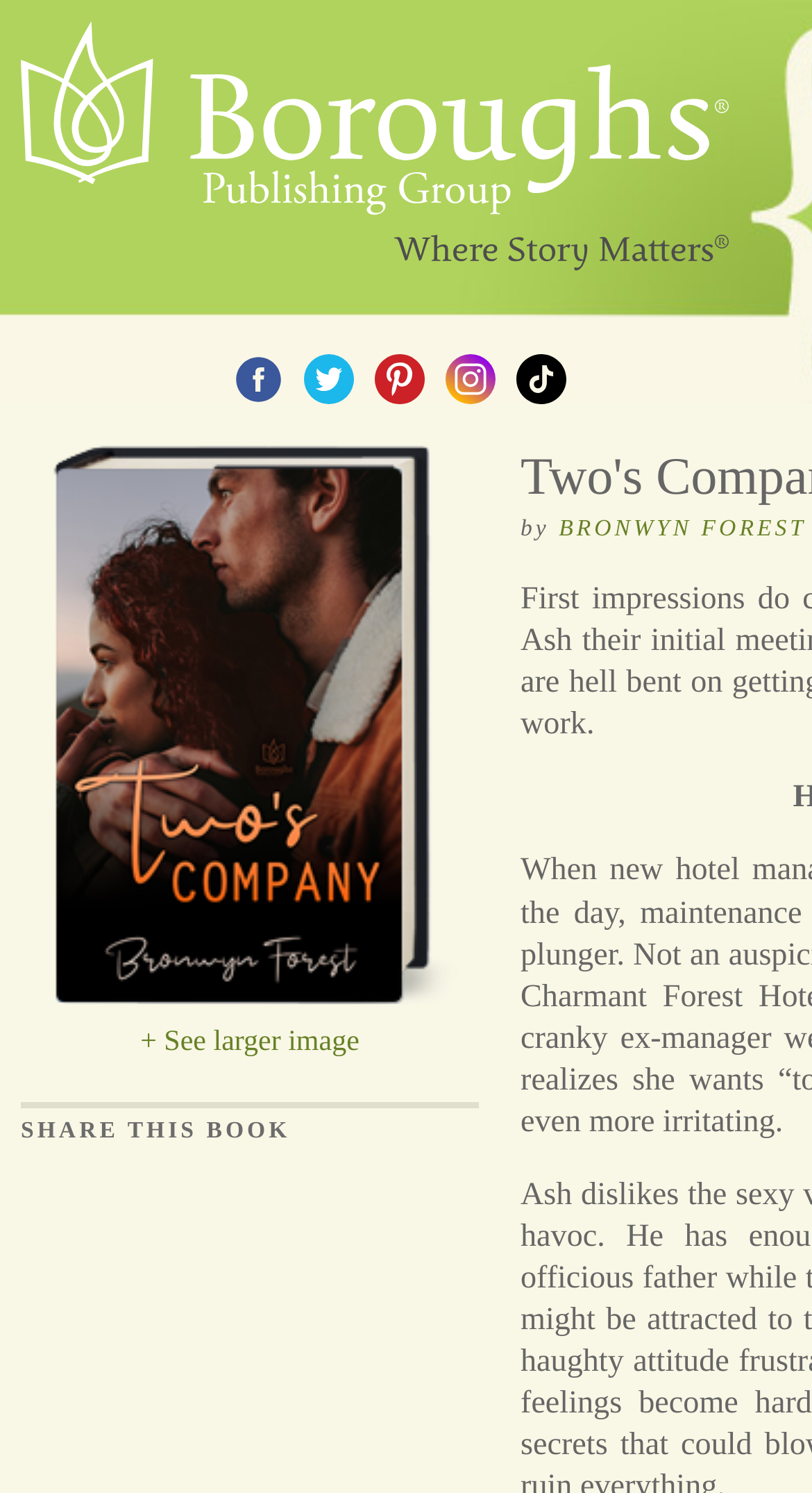How many navigation links are there?
We need a detailed and meticulous answer to the question.

I counted the number of links with the type 'link' and a bounding box coordinate that suggests they are navigation links, which are the links 'Skip to main content', 'Skip to navigation', 'Home', and three other links with no text.